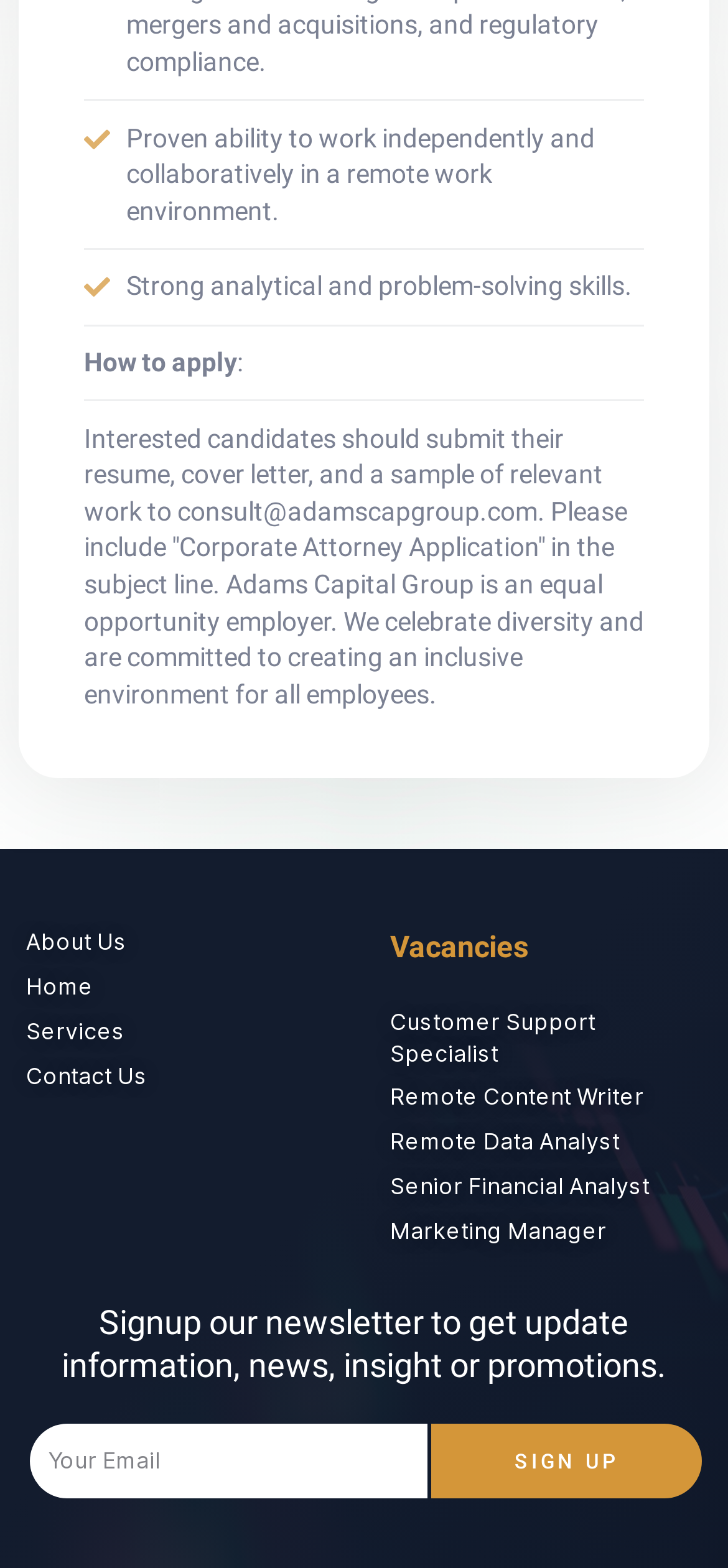Please locate the bounding box coordinates of the element that needs to be clicked to achieve the following instruction: "View the Customer Support Specialist vacancy". The coordinates should be four float numbers between 0 and 1, i.e., [left, top, right, bottom].

[0.536, 0.642, 0.964, 0.682]